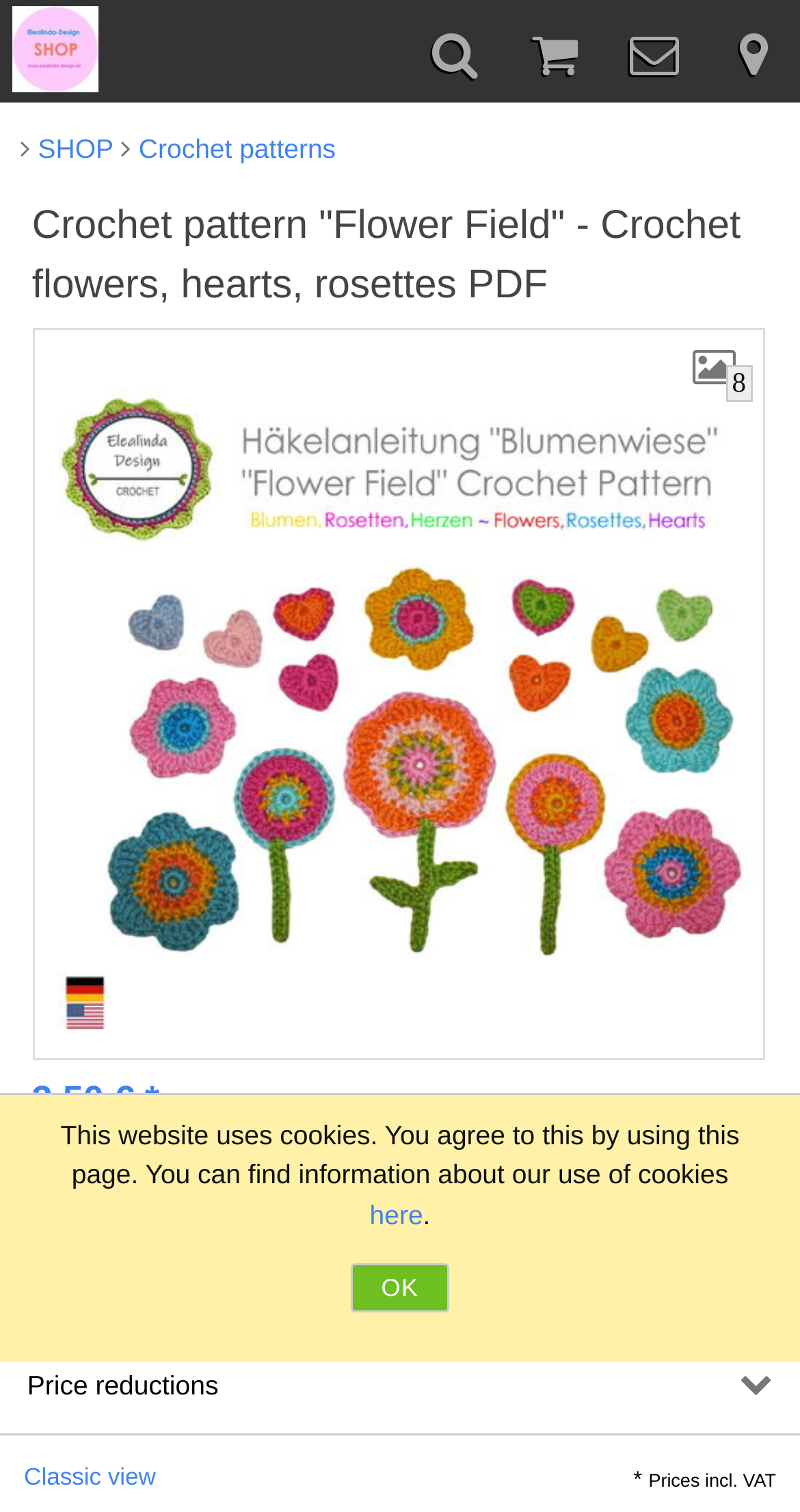Find the bounding box coordinates for the element described here: "3.50 € *".

[0.04, 0.718, 0.199, 0.739]